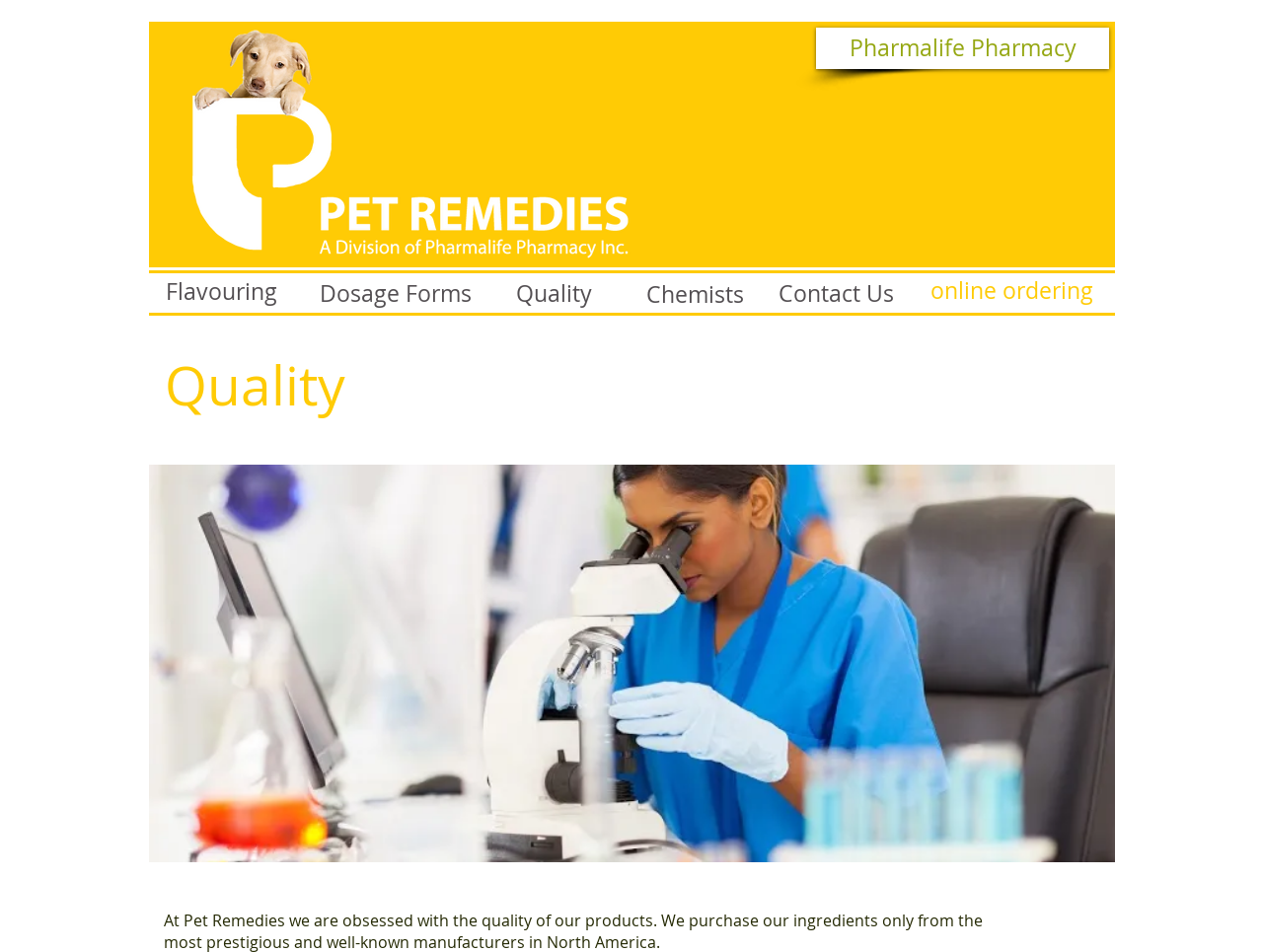Bounding box coordinates are specified in the format (top-left x, top-left y, bottom-right x, bottom-right y). All values are floating point numbers bounded between 0 and 1. Please provide the bounding box coordinate of the region this sentence describes: Contact Us

[0.61, 0.287, 0.713, 0.331]